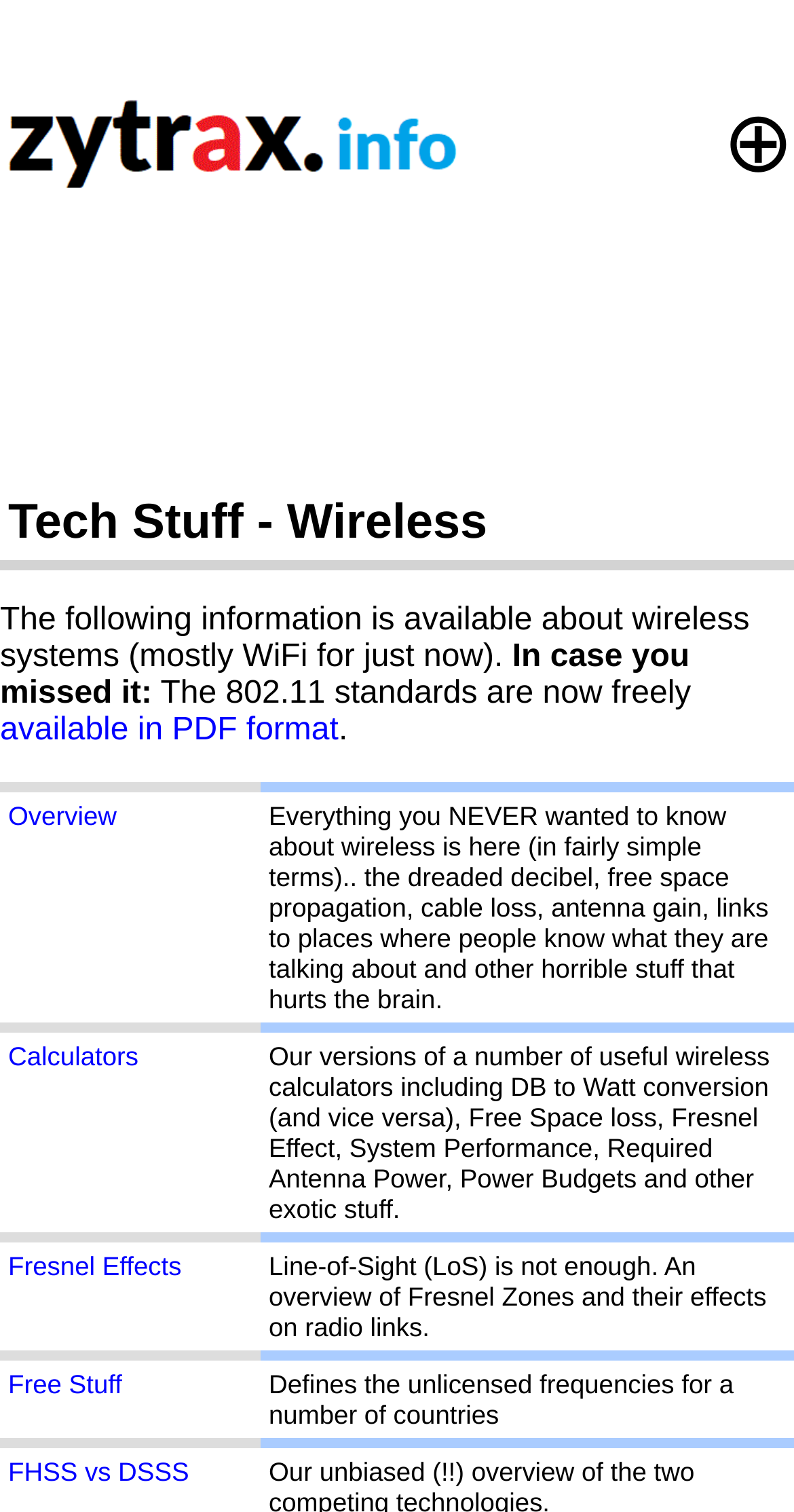Observe the image and answer the following question in detail: What is the main topic of the webpage?

The main topic of the webpage is wireless systems, which is indicated by the heading 'Tech Stuff - Wireless' and the subsequent text describing the information available about wireless systems, including WiFi.